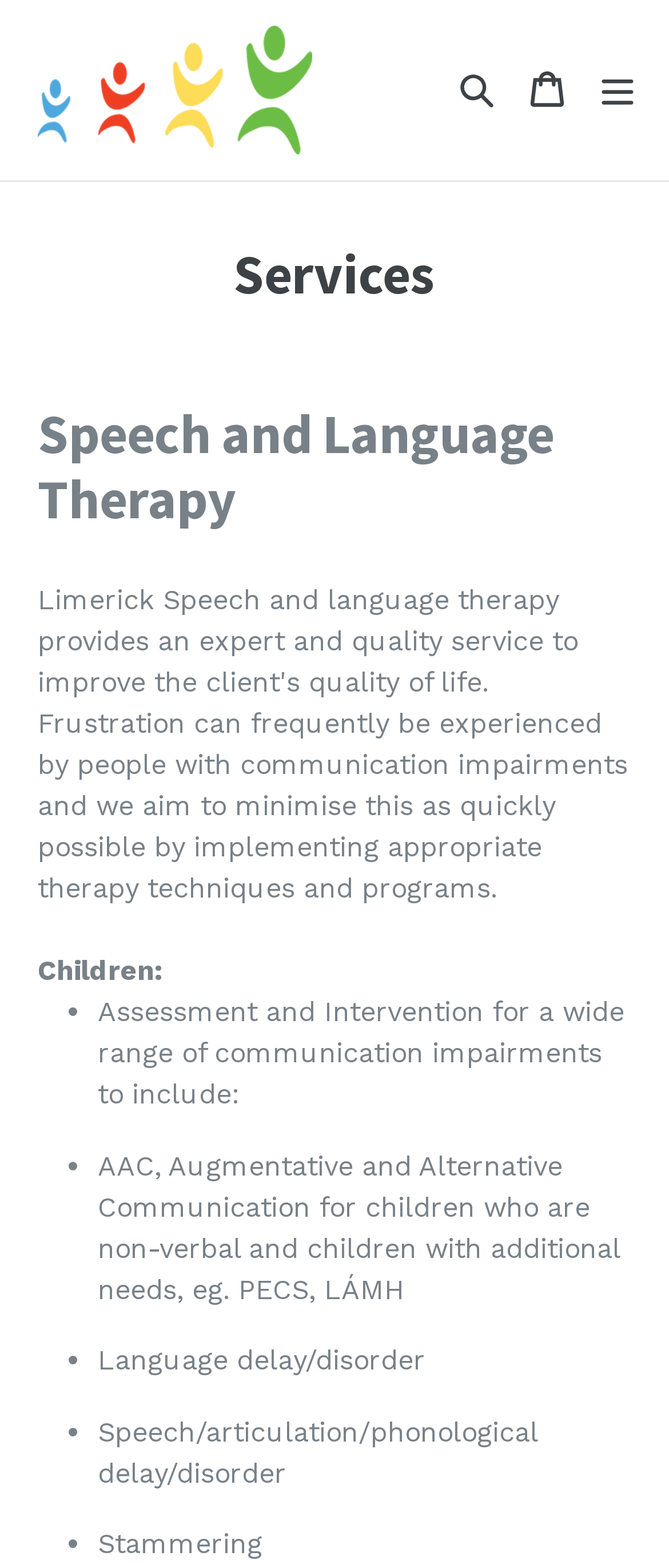Using the description: "alt="sltireland"", identify the bounding box of the corresponding UI element in the screenshot.

[0.056, 0.016, 0.467, 0.098]